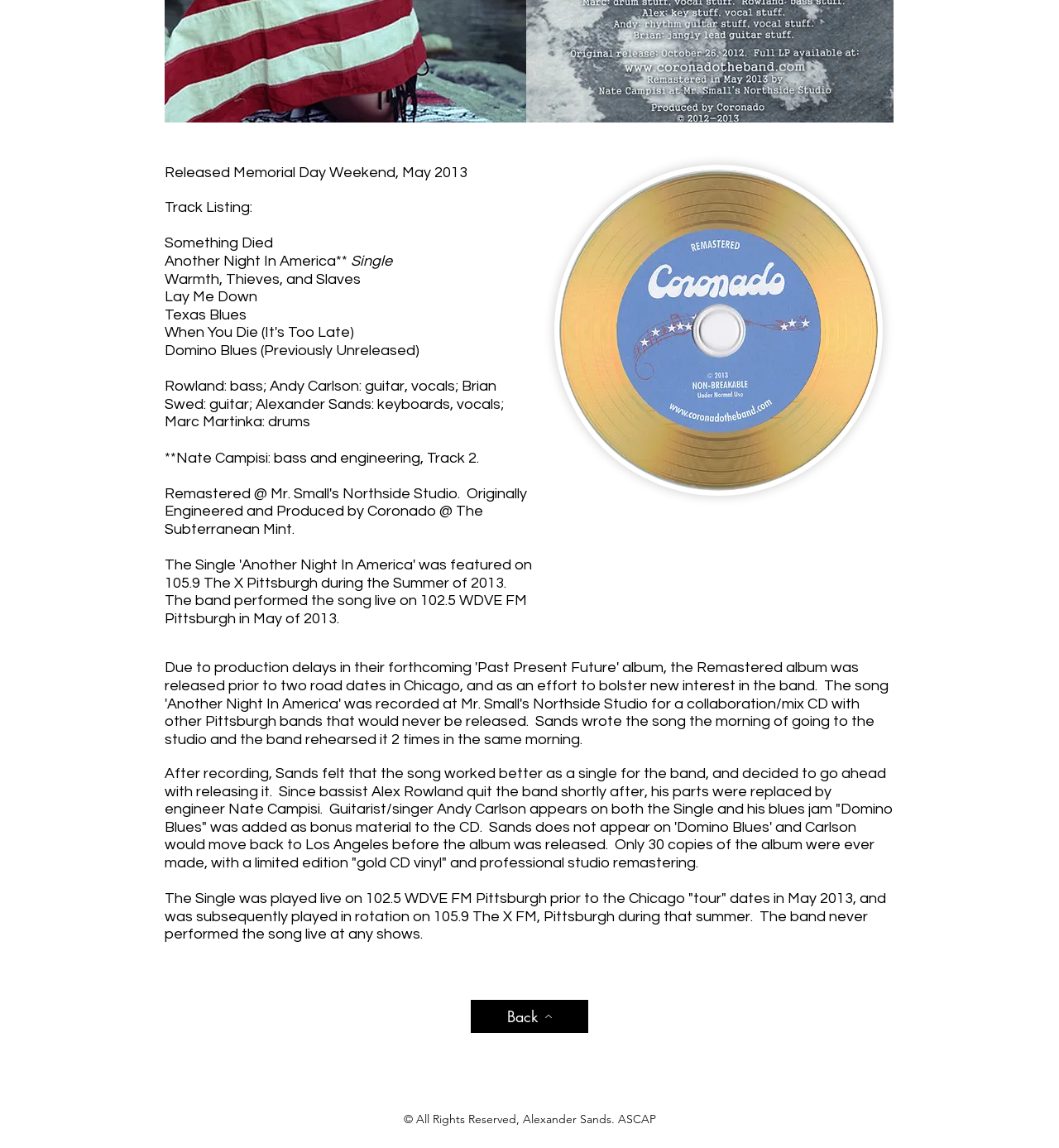What is the title of the album?
Answer the question with as much detail as possible.

The title of the album can be inferred from the image description 'Coronado_Remastered_CD_Face.jpg' which suggests that the image is the cover art of the album 'Coronado'.